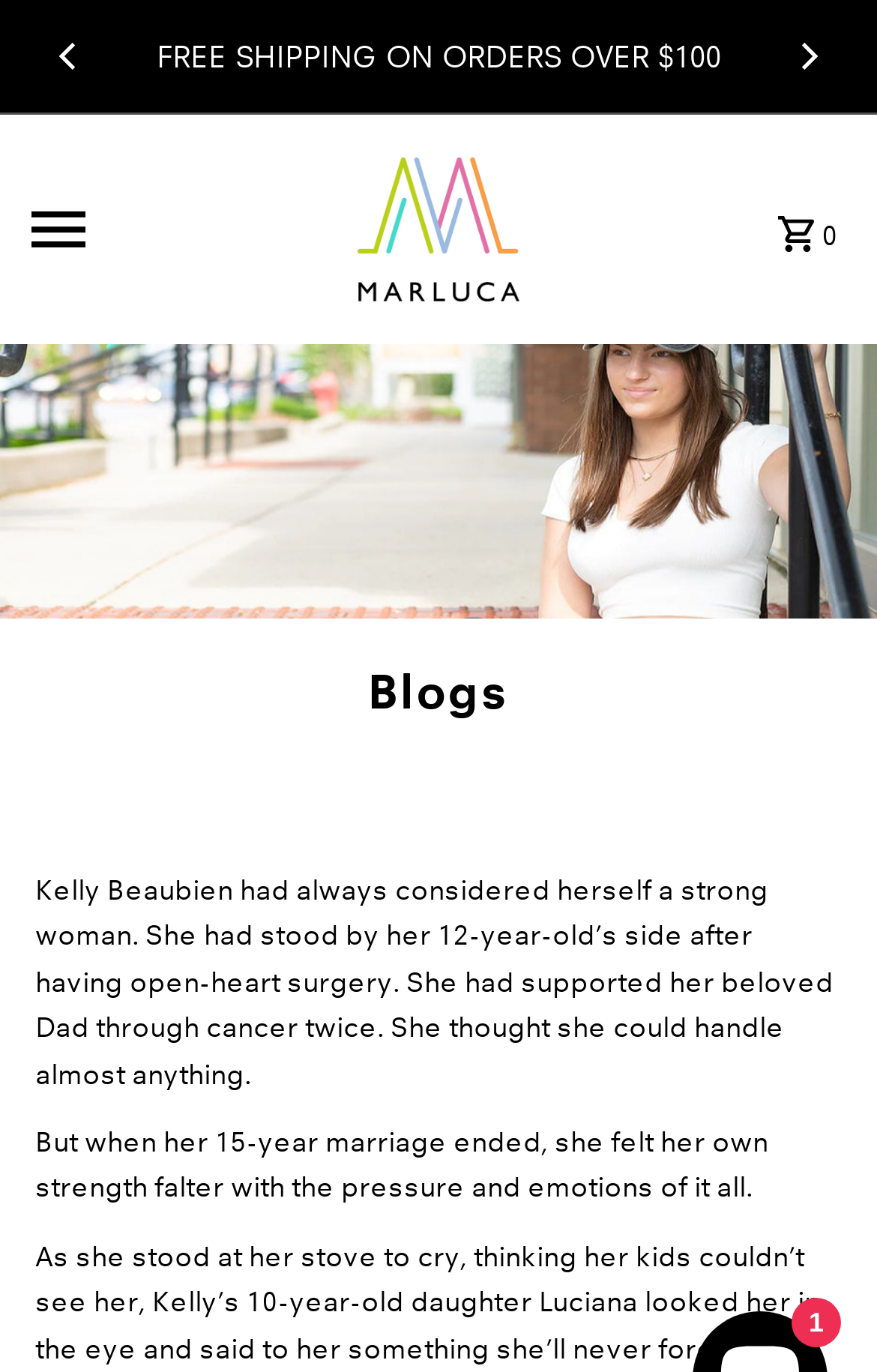Describe in detail what you see on the webpage.

The webpage is a blog page from Marluca Store. At the top, there is a navigation section with a "FREE SHIPPING ON ORDERS OVER $100" banner, accompanied by "Previous" and "Next" buttons, each with an icon. Below this section, there is an "Open navigation" button with an icon, positioned on the left side of the page.

On the right side of the page, there is a link and an "Open cart" button with an icon. The "Open cart" button is positioned slightly above the link. 

The main content of the page is a blog post, titled "Blogs" in a large heading. The blog post tells the story of Kelly Beaubien, who considered herself a strong woman but felt her strength falter when her 15-year marriage ended. The text is divided into two paragraphs, with the first one describing Kelly's experiences supporting her child and father through difficult times, and the second one describing her emotional struggle after her marriage ended.